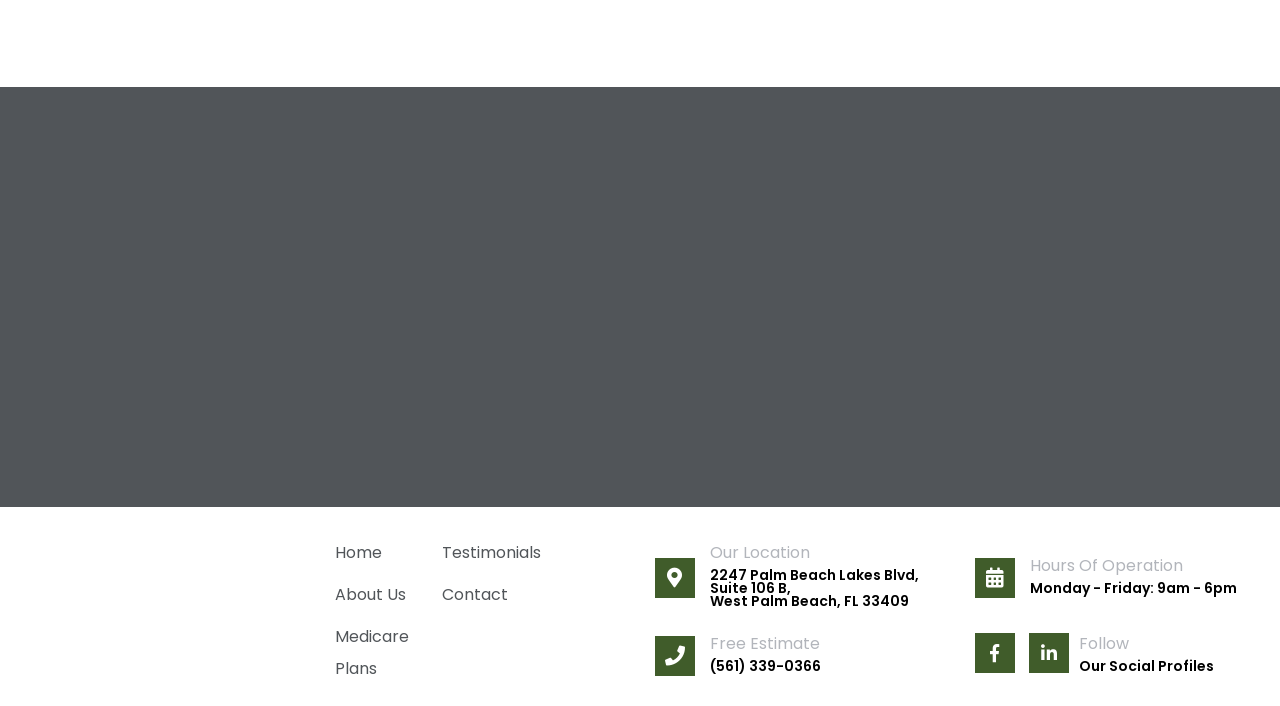What is the required information to submit a request?
Please ensure your answer to the question is detailed and covers all necessary aspects.

The required information to submit a request can be determined by looking at the textboxes with the 'required: True' attribute, which are 'Your Email Address…', 'Last Name…', and 'Zip Code…'.